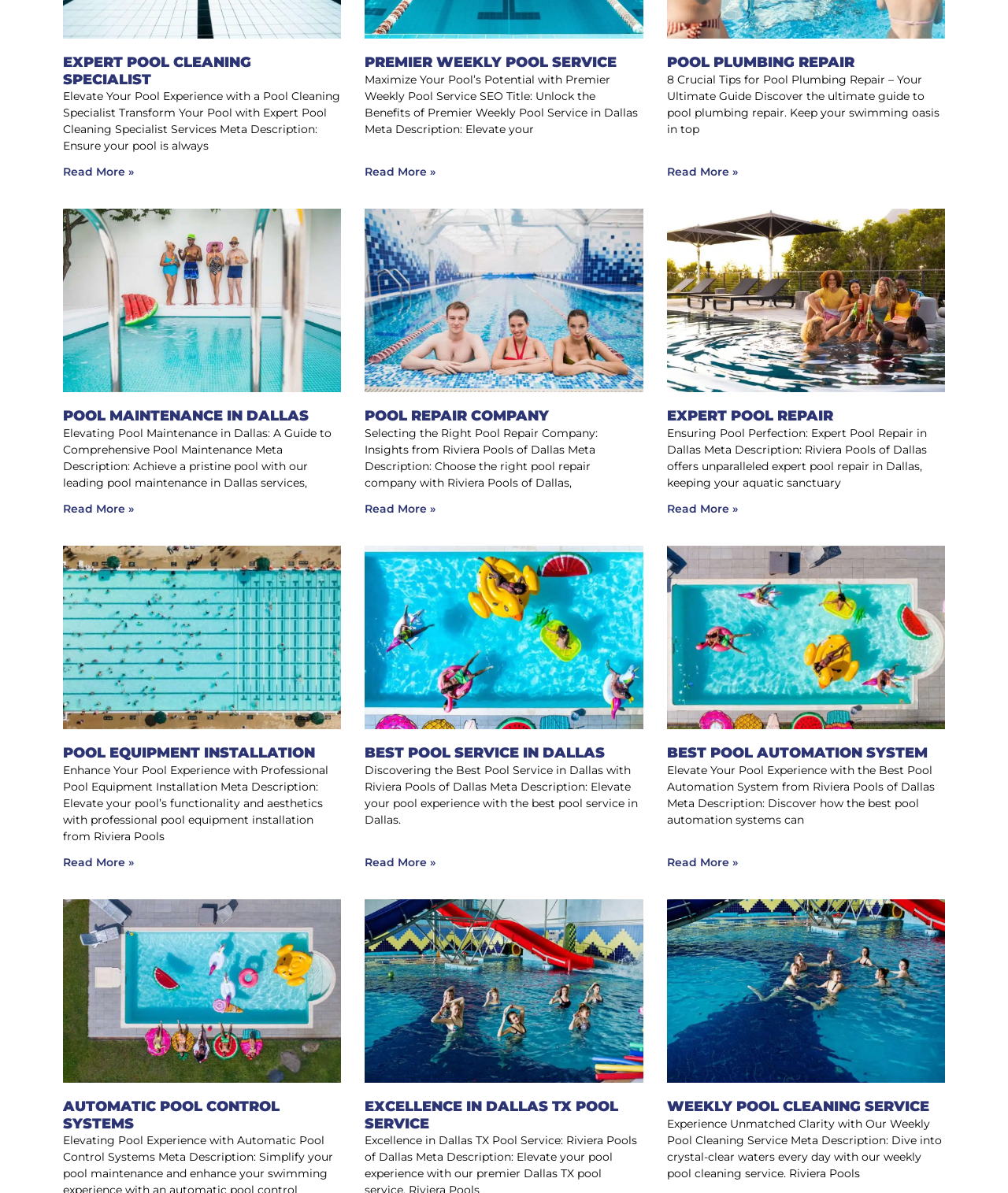Please identify the bounding box coordinates of the element that needs to be clicked to execute the following command: "Read more about Expert Pool Cleaning Specialist". Provide the bounding box using four float numbers between 0 and 1, formatted as [left, top, right, bottom].

[0.062, 0.138, 0.133, 0.15]